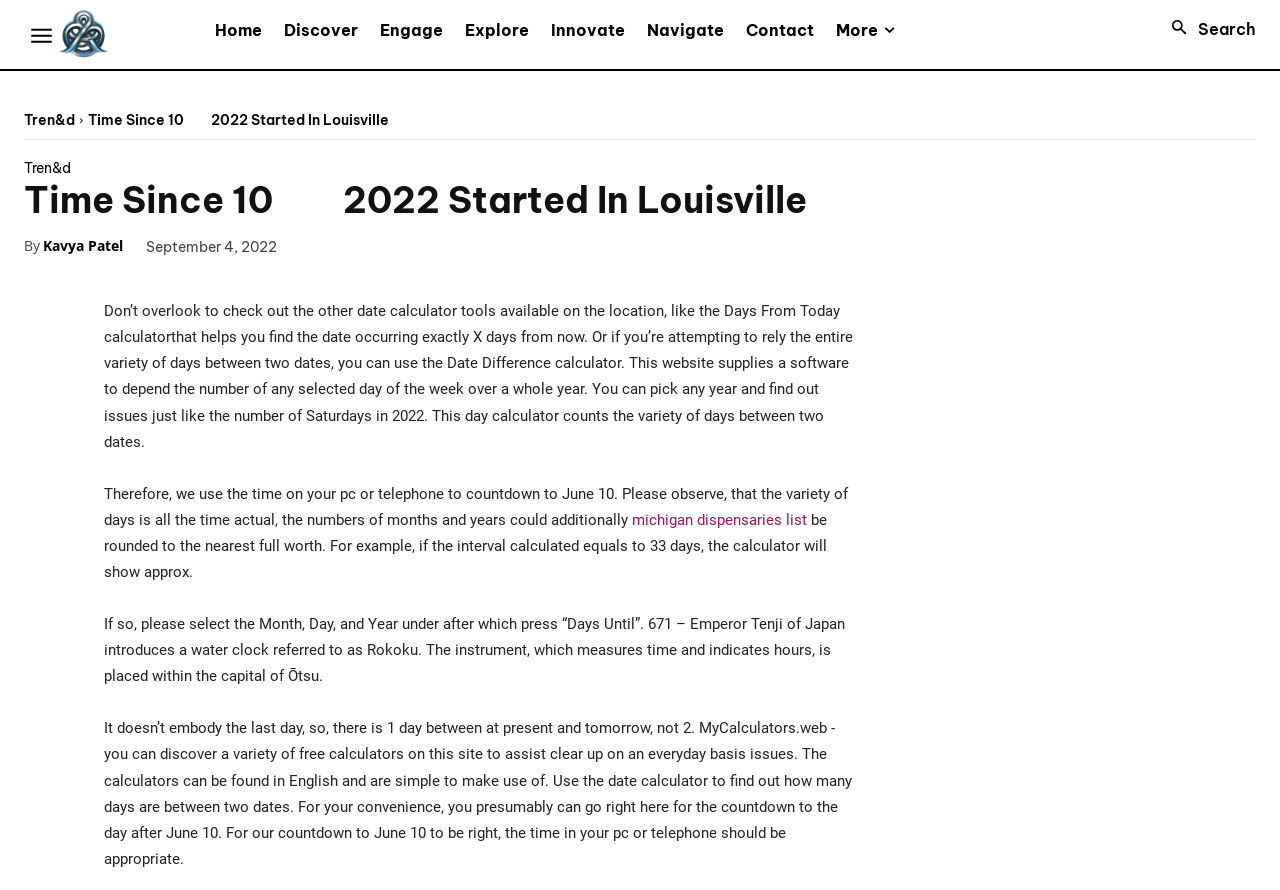What is the text of the main heading?
Please answer the question with a single word or phrase, referencing the image.

Time Since 10 जून 2022 Started In Louisville